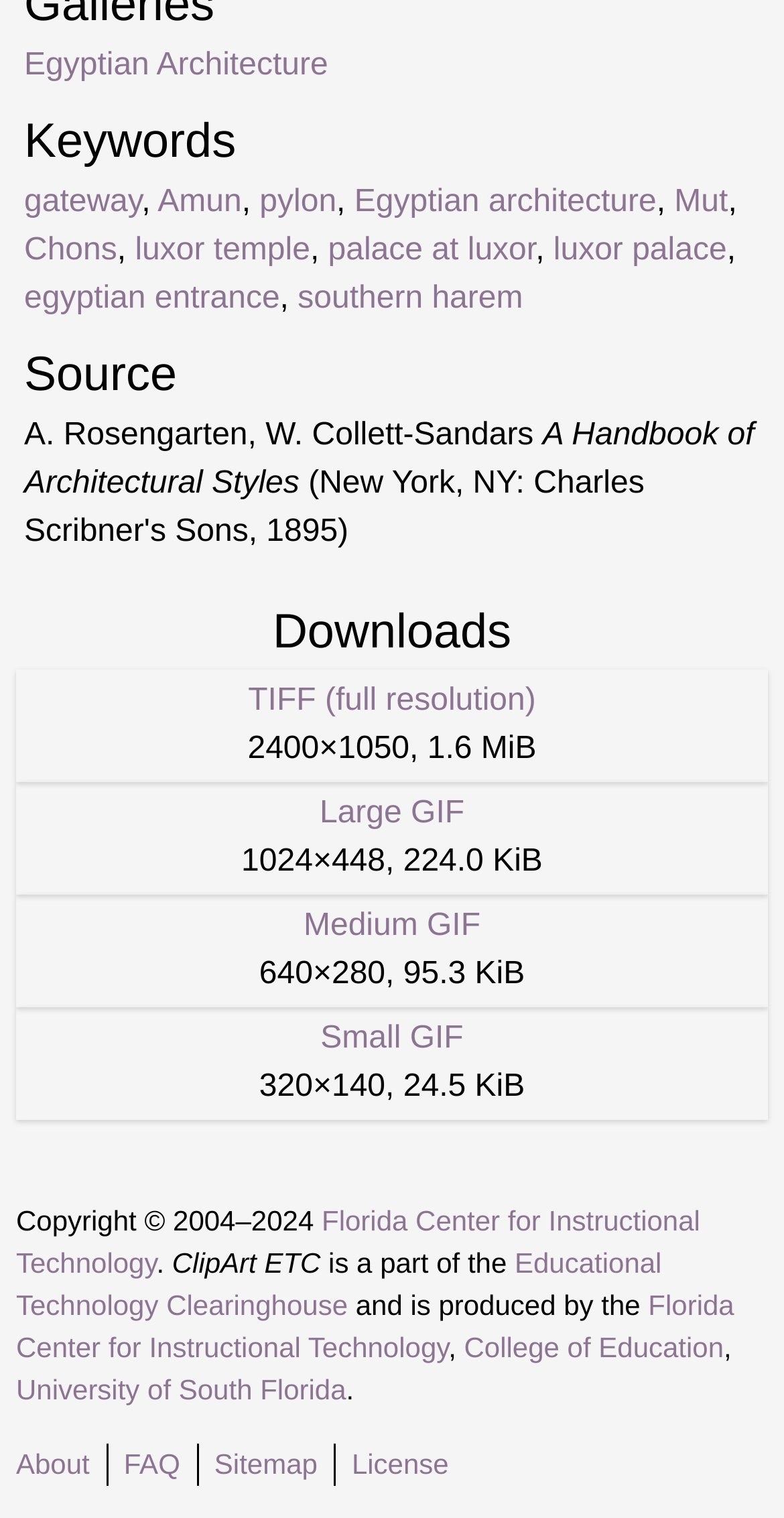Identify the bounding box coordinates of the specific part of the webpage to click to complete this instruction: "Learn more about the Florida Center for Instructional Technology".

[0.021, 0.793, 0.893, 0.842]